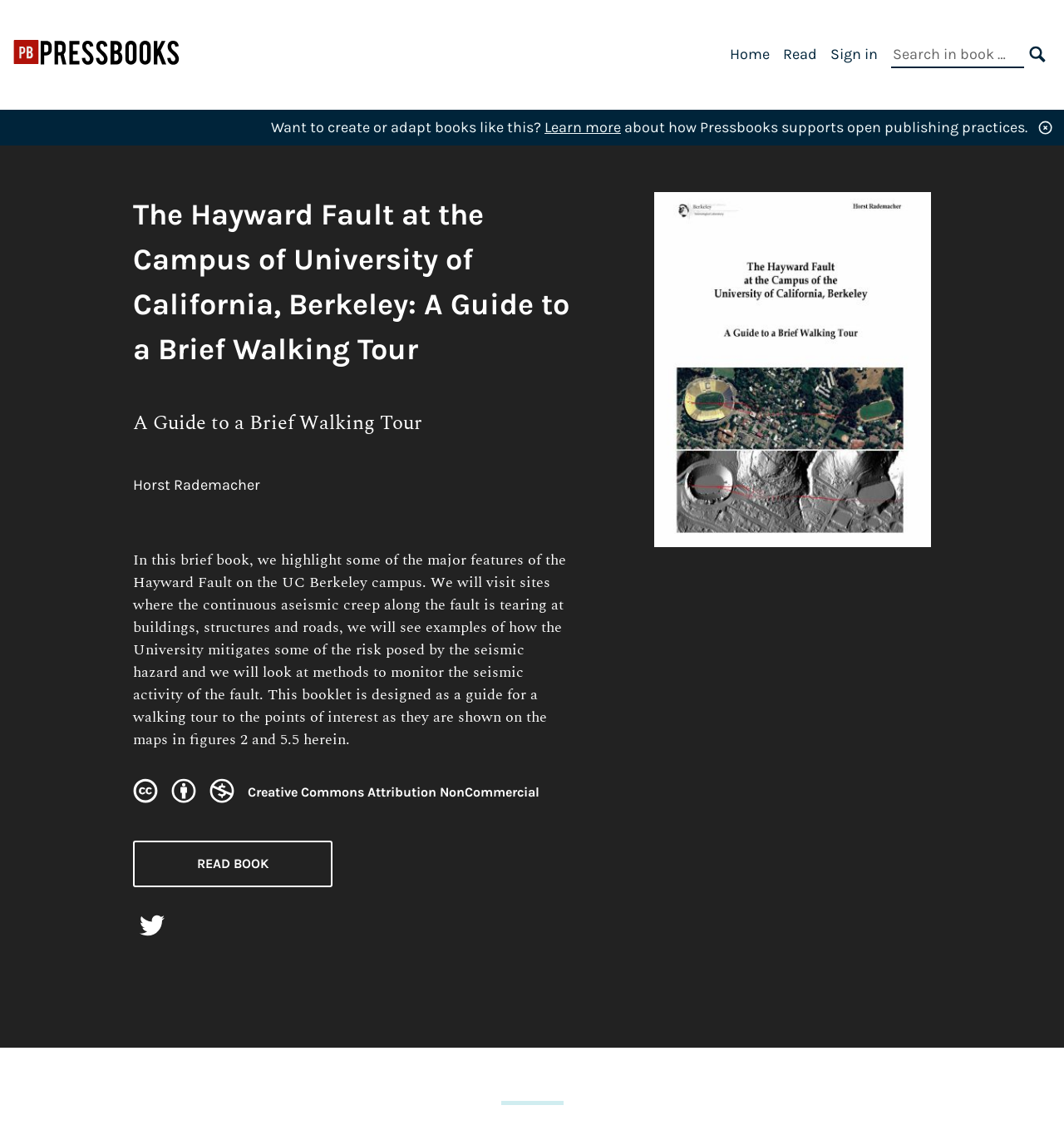Locate the bounding box coordinates of the area that needs to be clicked to fulfill the following instruction: "Read the book". The coordinates should be in the format of four float numbers between 0 and 1, namely [left, top, right, bottom].

[0.125, 0.747, 0.312, 0.789]